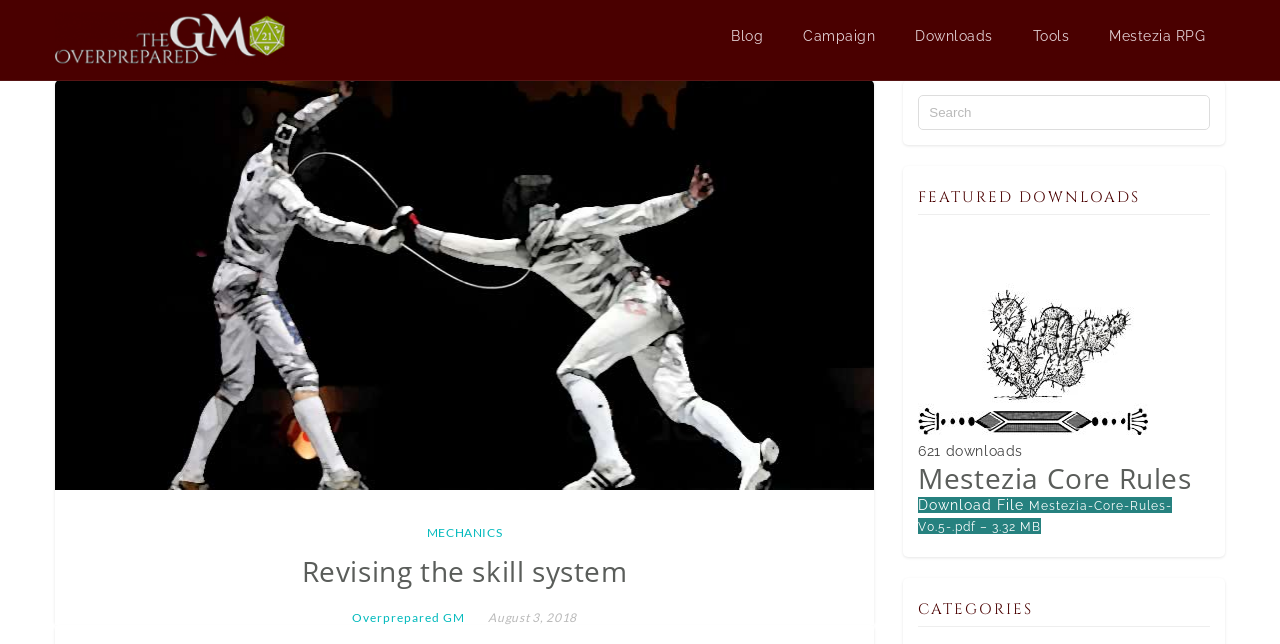Identify the bounding box coordinates for the UI element described as: "Mestezia RPG".

[0.857, 0.031, 0.951, 0.082]